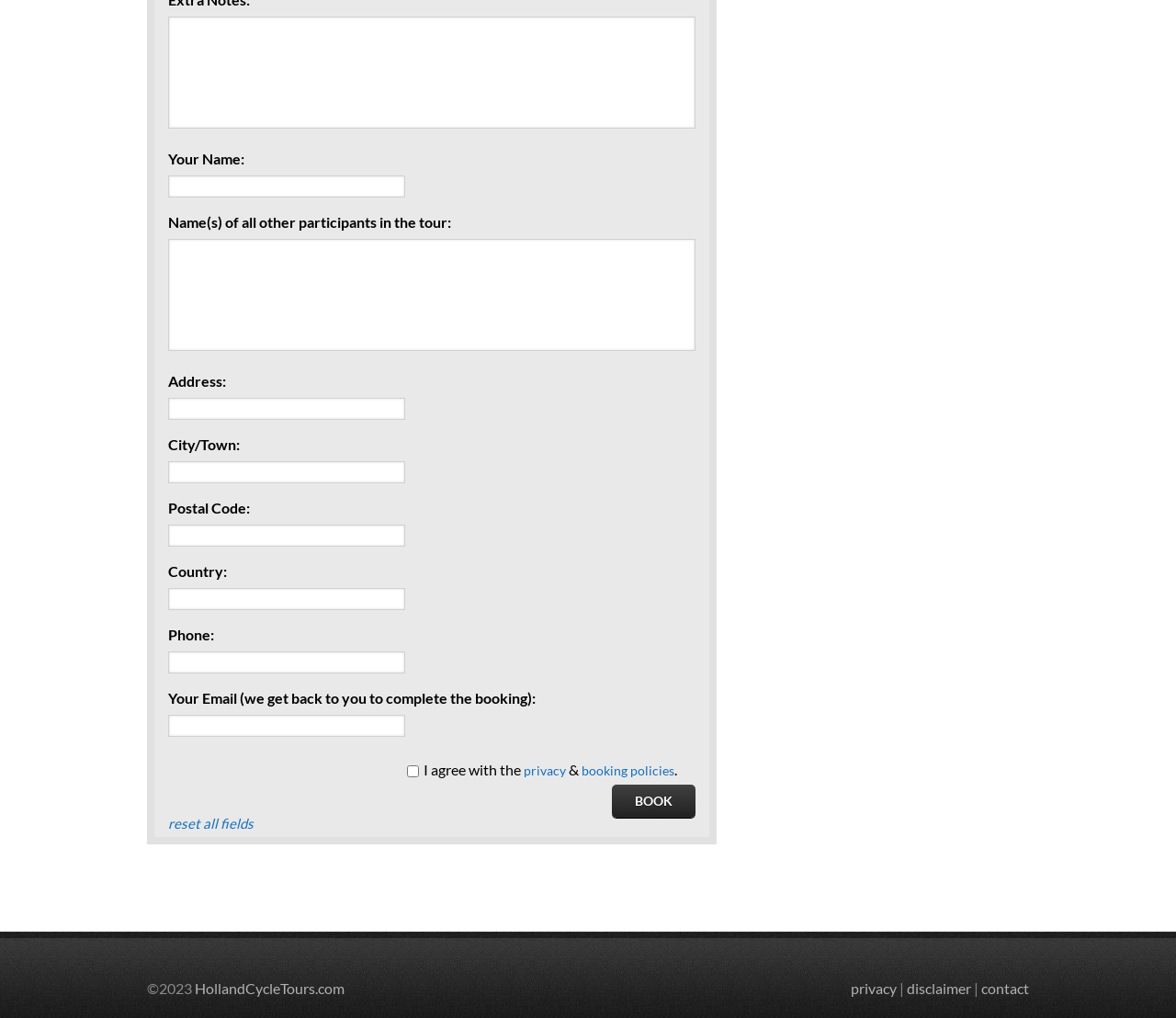Please determine the bounding box coordinates of the element to click on in order to accomplish the following task: "Click the Book button". Ensure the coordinates are four float numbers ranging from 0 to 1, i.e., [left, top, right, bottom].

[0.52, 0.771, 0.591, 0.803]